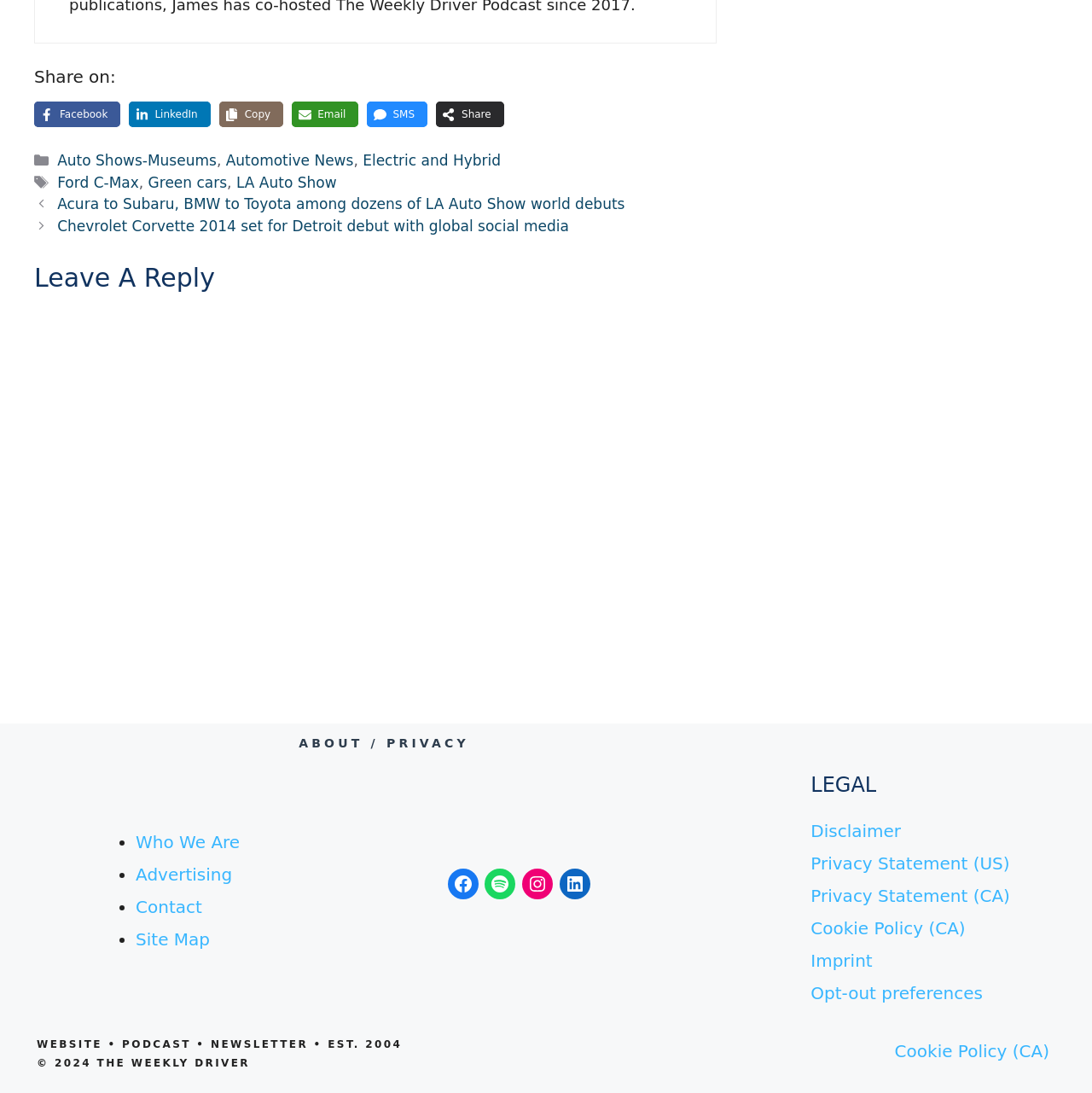Please specify the bounding box coordinates of the element that should be clicked to execute the given instruction: 'Check the disclaimer'. Ensure the coordinates are four float numbers between 0 and 1, expressed as [left, top, right, bottom].

[0.742, 0.751, 0.825, 0.769]